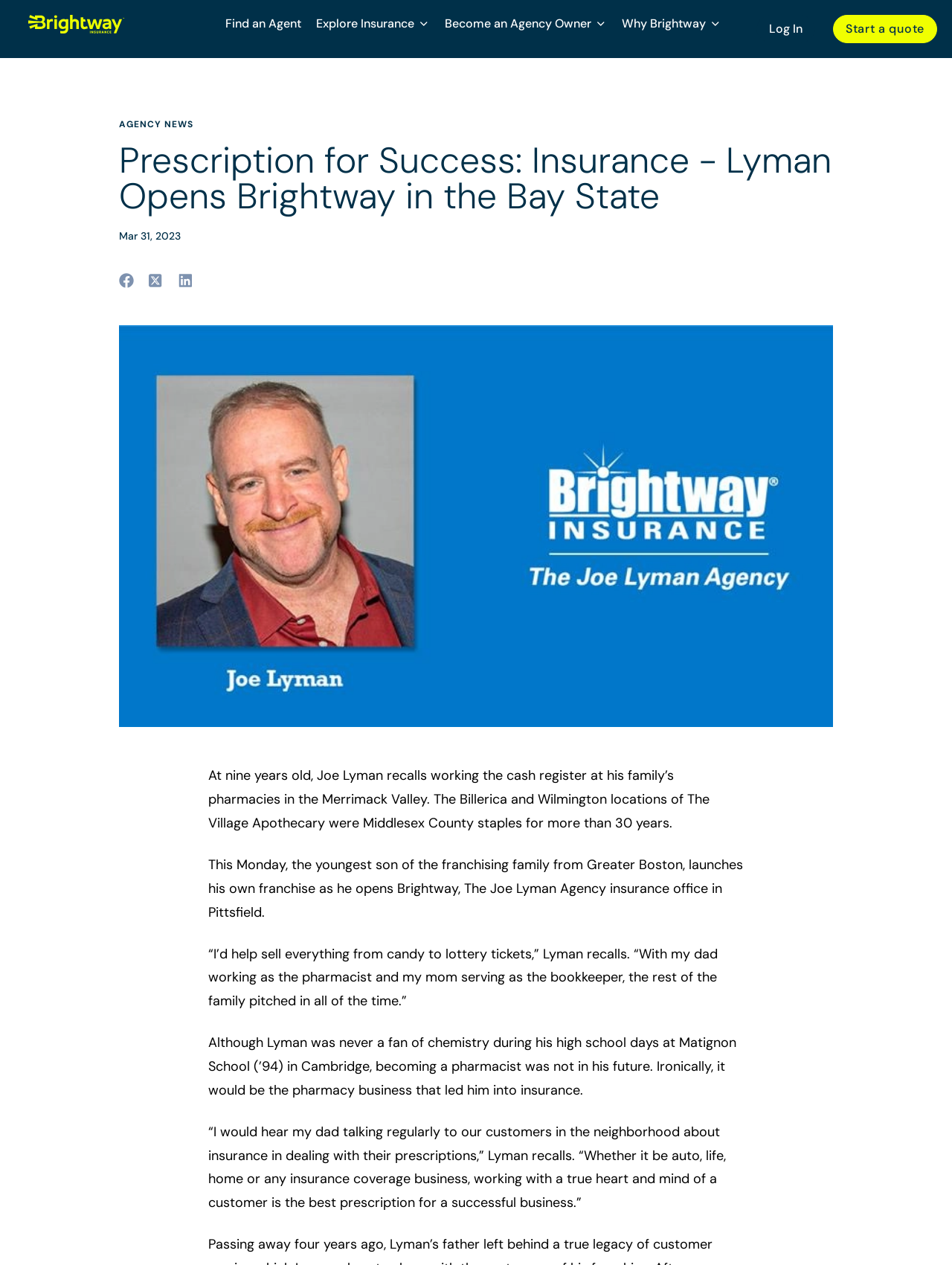Identify the bounding box for the UI element described as: "Explore Insurance". Ensure the coordinates are four float numbers between 0 and 1, formatted as [left, top, right, bottom].

[0.332, 0.012, 0.452, 0.026]